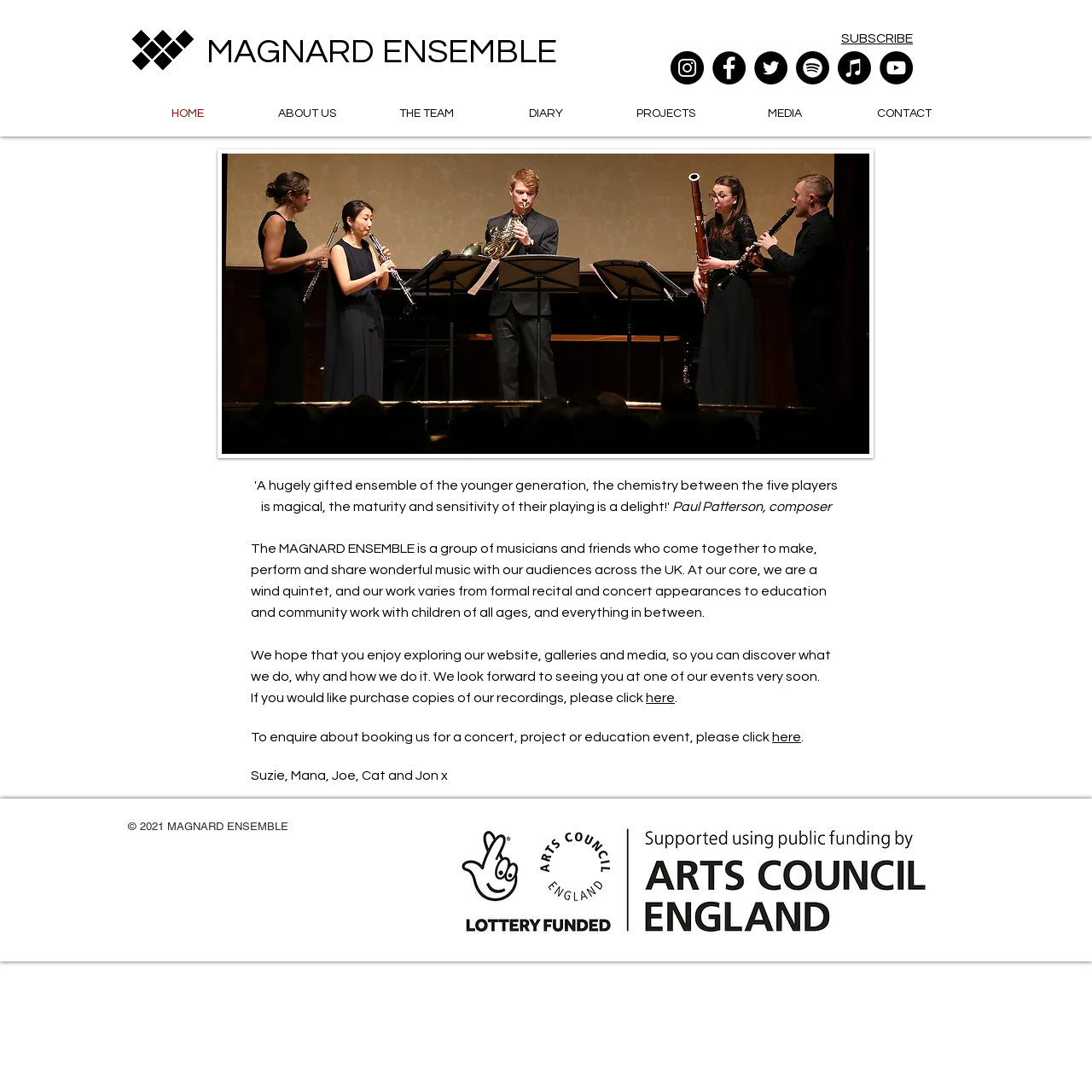Based on the element description: "MAGNARD ENSEMBLE", identify the UI element and provide its bounding box coordinates. Use four float numbers between 0 and 1, [left, top, right, bottom].

[0.189, 0.031, 0.51, 0.063]